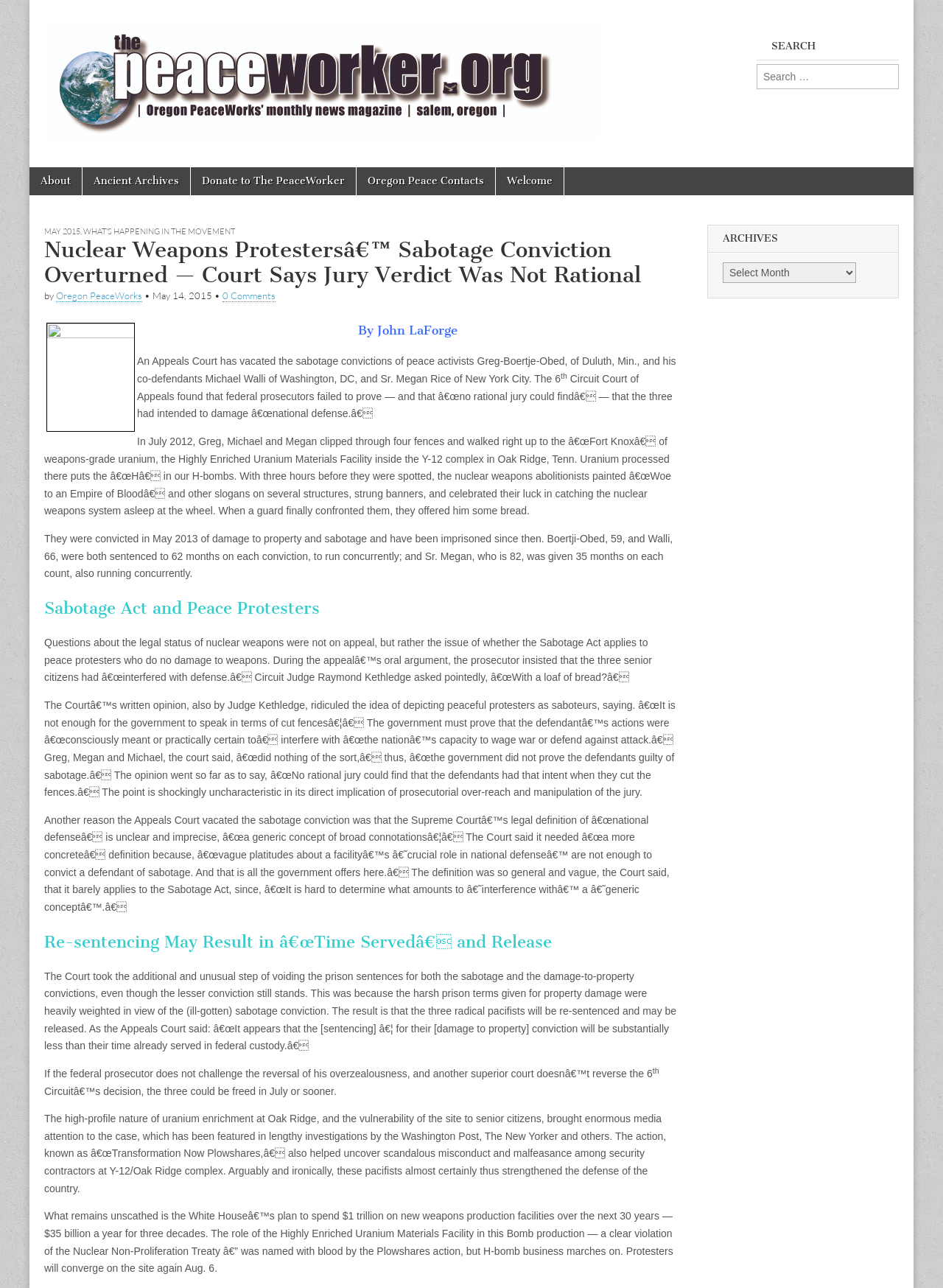Describe the webpage meticulously, covering all significant aspects.

The webpage is an article from The PeaceWorker, a publication focused on peace and social justice issues. At the top of the page, there is a header section with a link to The PeaceWorker and an image of the publication's logo. Below this, there is a search bar with a label "Search for:" and a search box.

To the left of the search bar, there is a main menu with links to various sections of the website, including "About", "Ancient Archives", "Donate to The PeaceWorker", "Oregon Peace Contacts", and "Welcome". Below the main menu, there is a header section with a link to the current month, "MAY 2015", and a heading that reads "Nuclear Weapons Protesters’ Sabotage Conviction Overturned — Court Says Jury Verdict Was Not Rational".

The main content of the article is divided into several sections, each with its own heading. The first section describes the Appeals Court's decision to vacate the sabotage convictions of three peace activists, Greg-Boertje-Obed, Michael Walli, and Sr. Megan Rice. The section includes a detailed account of the activists' actions and the court's ruling.

The subsequent sections provide more information about the case, including the legal issues involved, the prosecution's arguments, and the implications of the court's decision. There are also quotes from the court's opinion and descriptions of the activists' actions.

At the bottom of the page, there is a complementary section with a heading "ARCHIVES" and a dropdown menu with links to archived articles.